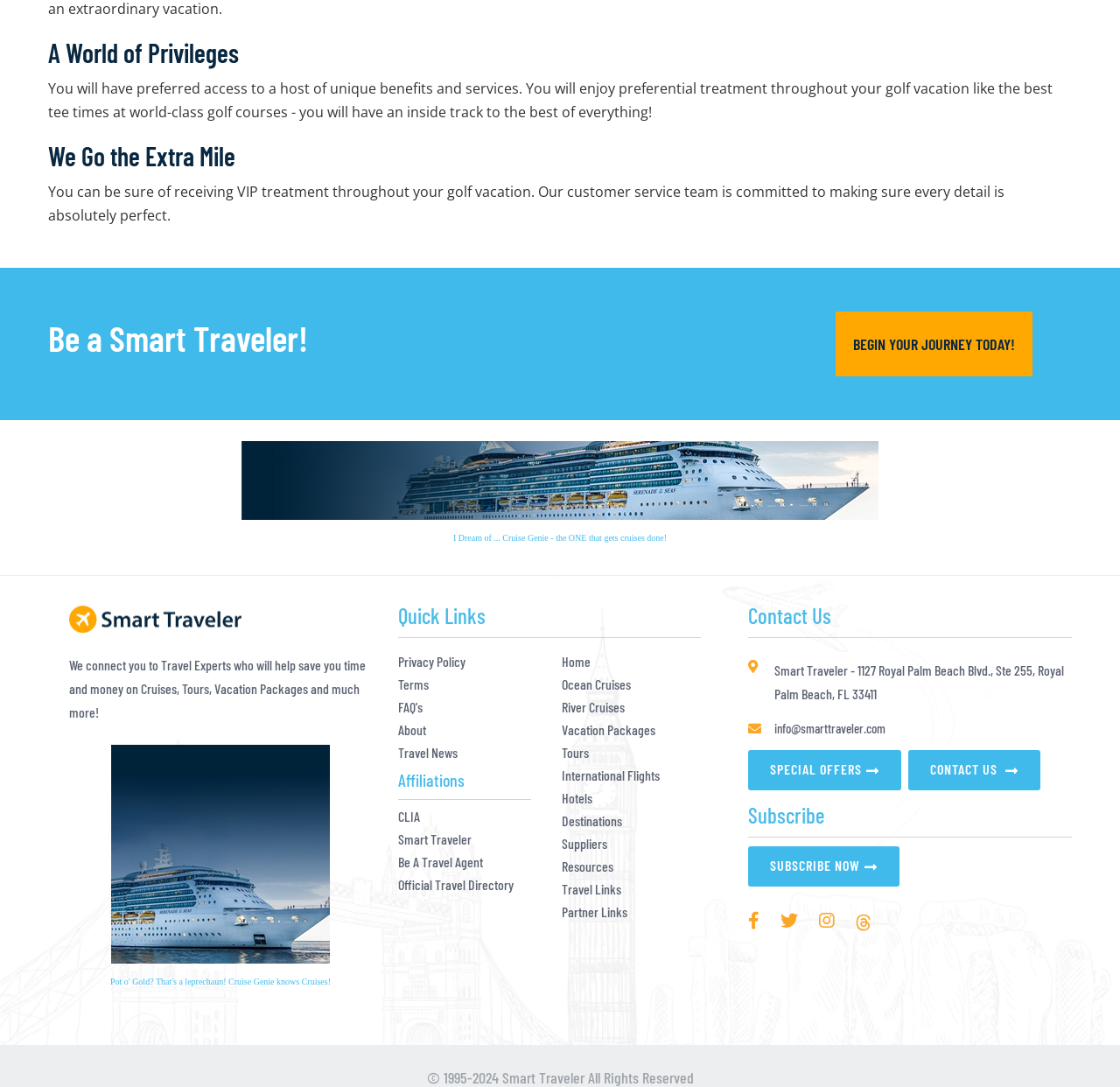Determine the bounding box for the described HTML element: "Official Travel Directory". Ensure the coordinates are four float numbers between 0 and 1 in the format [left, top, right, bottom].

[0.355, 0.807, 0.474, 0.821]